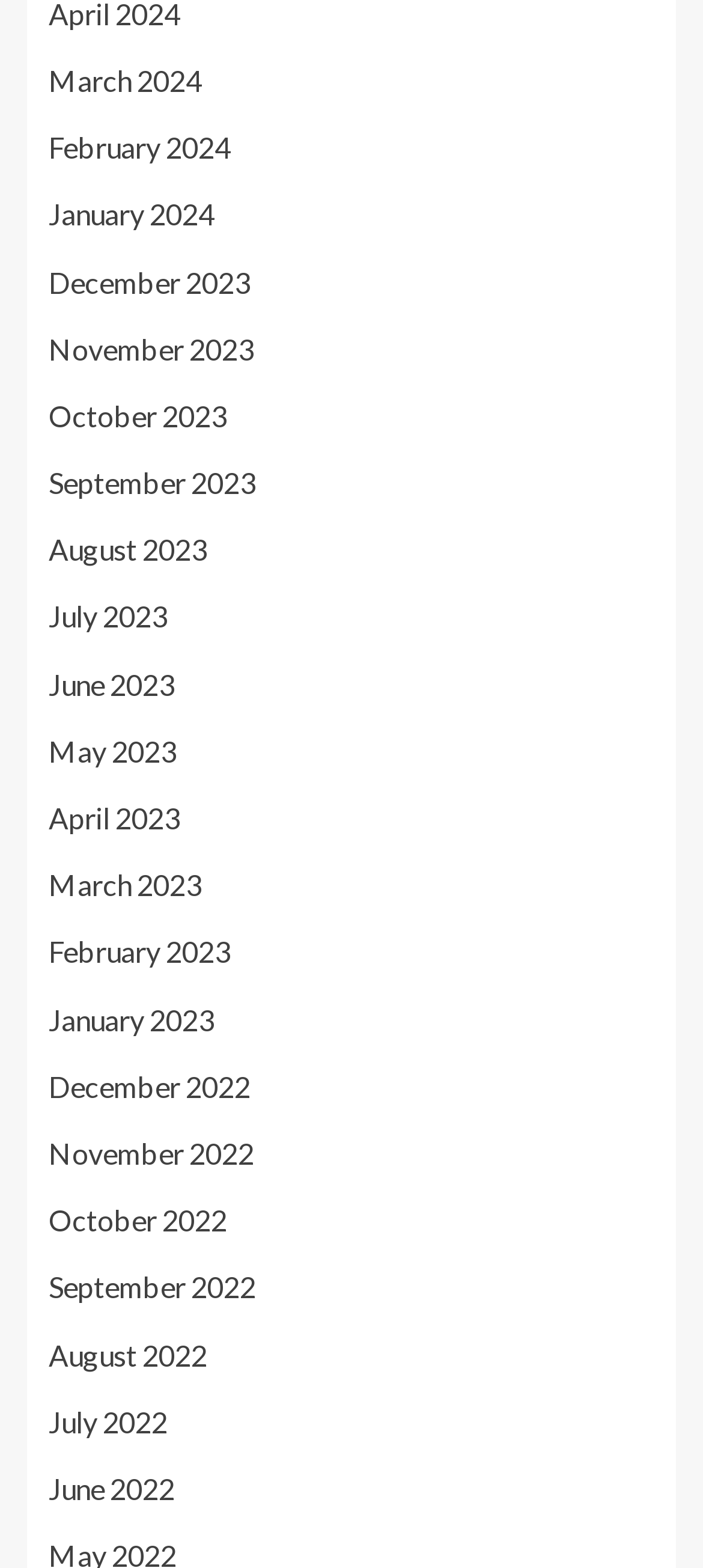What is the common format of the link texts?
From the screenshot, provide a brief answer in one word or phrase.

Month Year